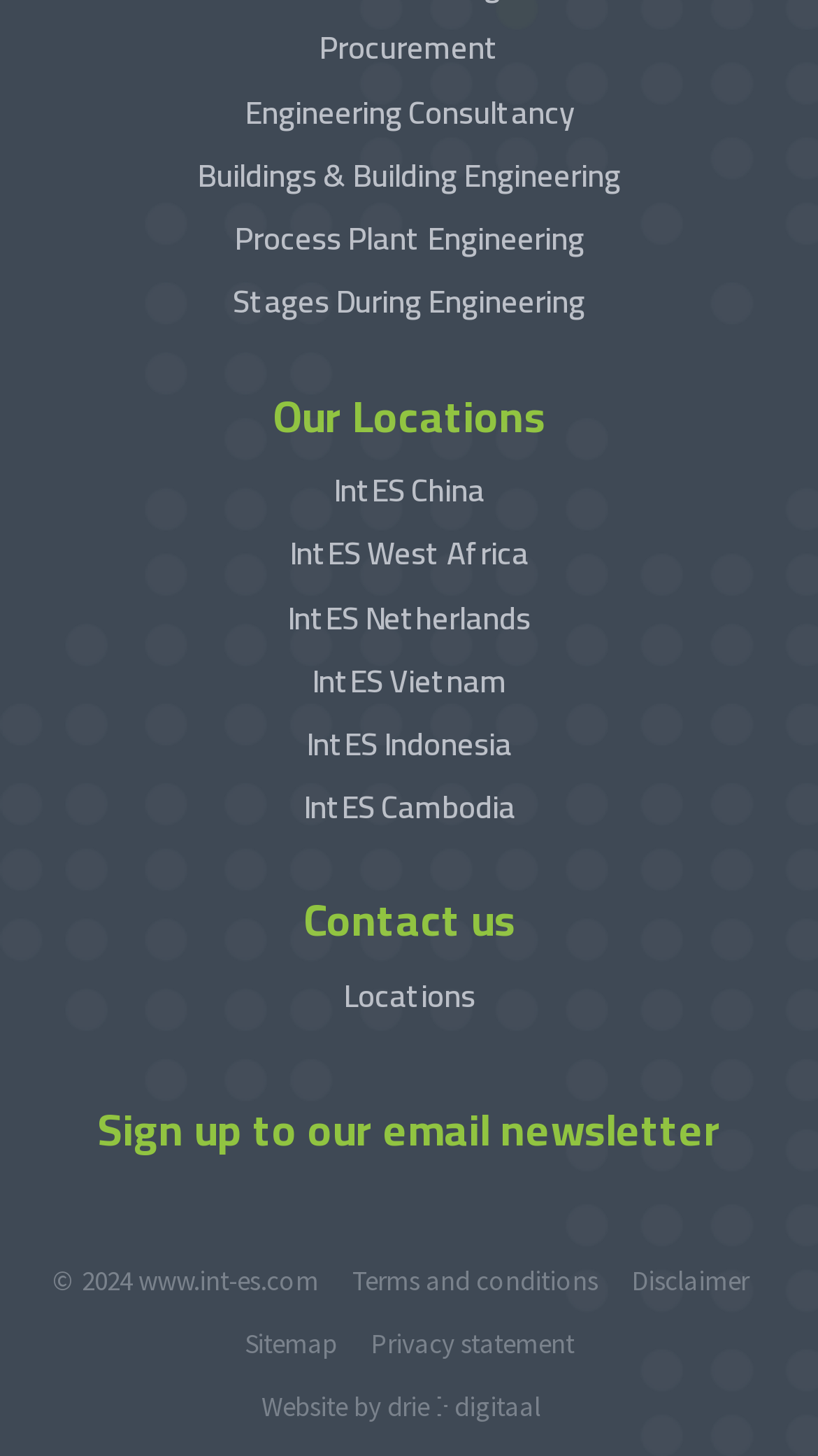Please locate the bounding box coordinates of the region I need to click to follow this instruction: "Click on Testen".

None